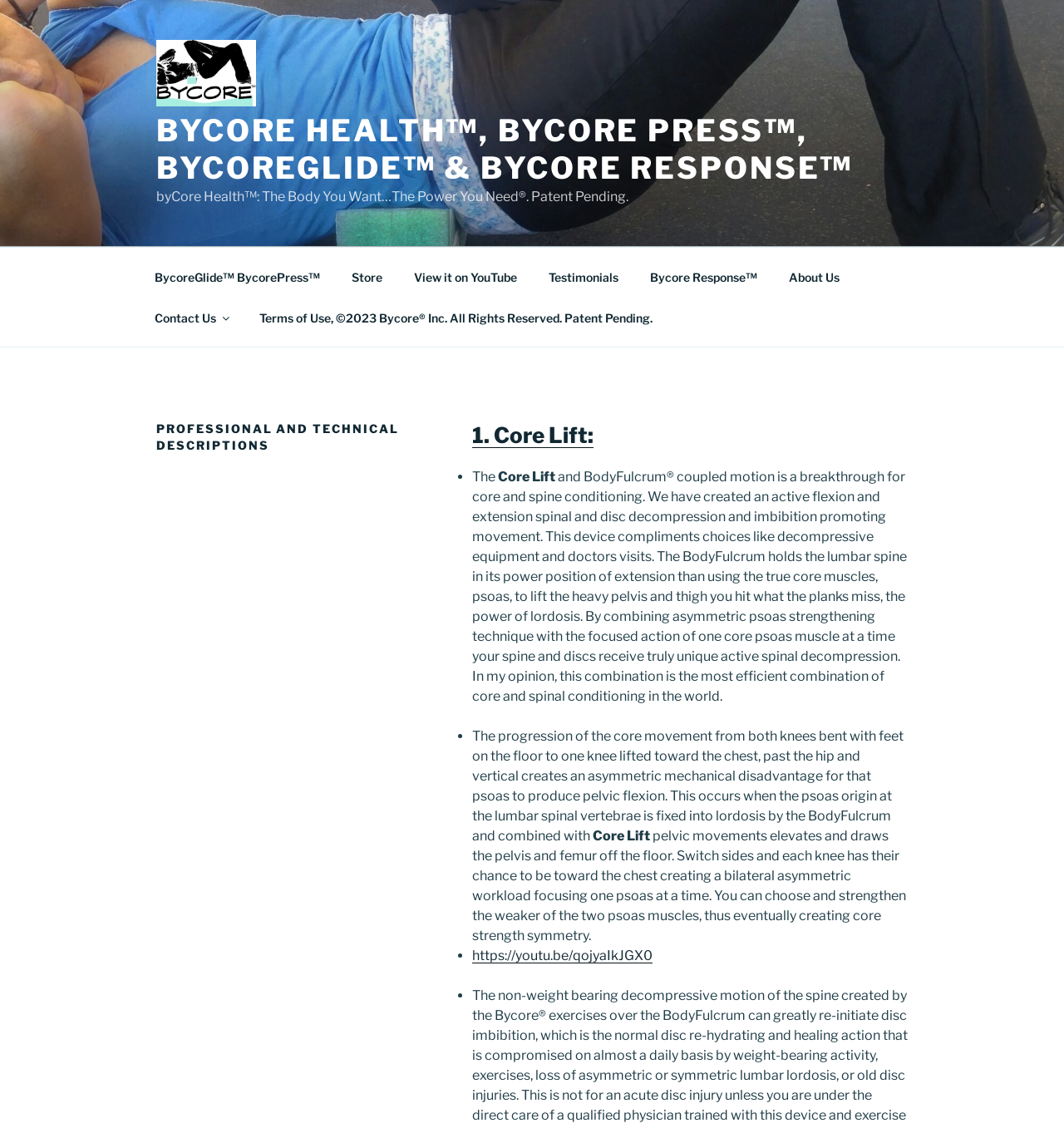How many links are in the top menu?
Based on the image content, provide your answer in one word or a short phrase.

8